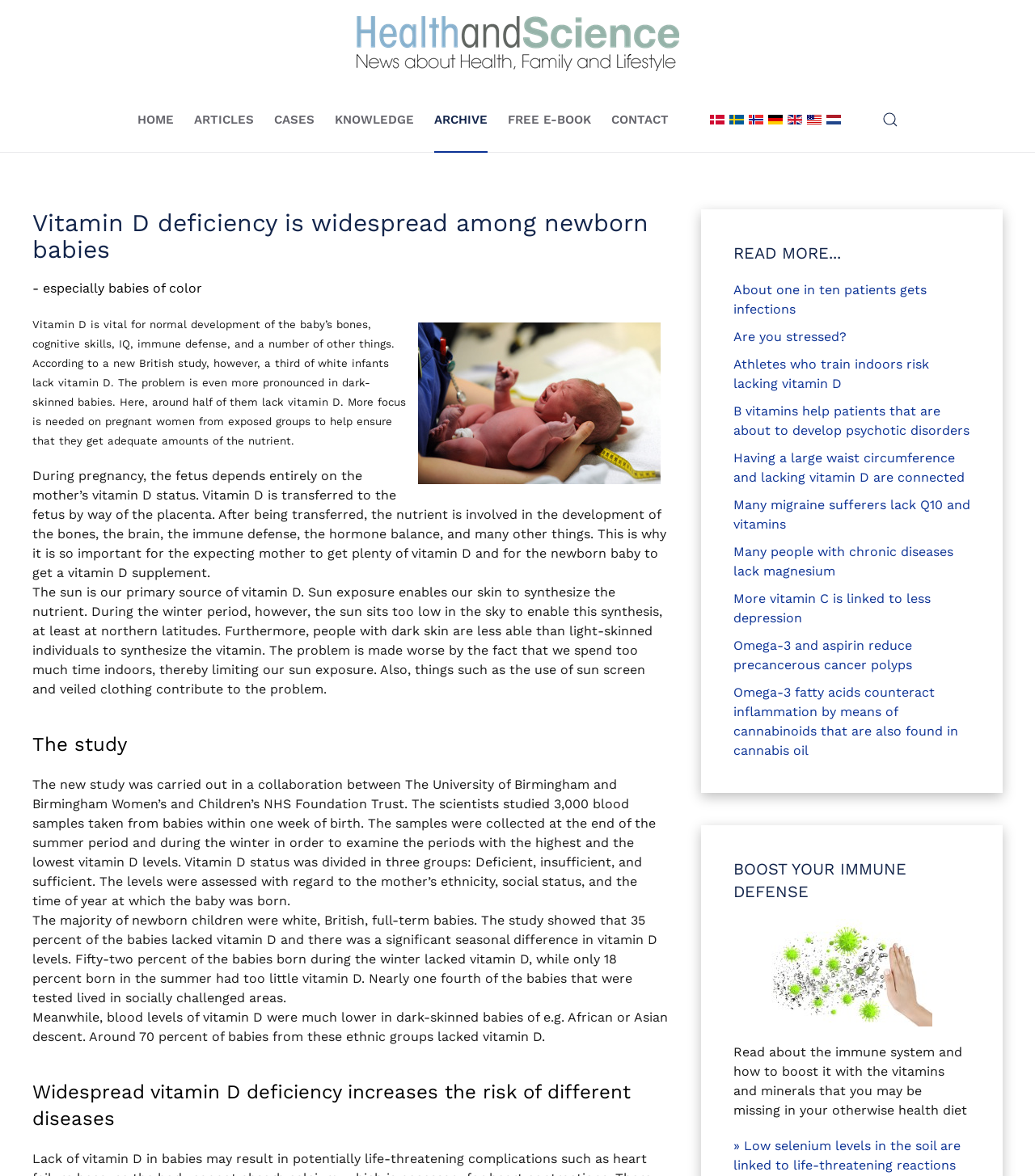Using the element description: "Free e-book", determine the bounding box coordinates for the specified UI element. The coordinates should be four float numbers between 0 and 1, [left, top, right, bottom].

[0.49, 0.074, 0.571, 0.129]